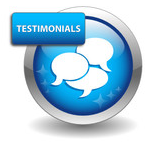Please answer the following question using a single word or phrase: 
What is written on the rectangular tab?

TESTIMONIALS